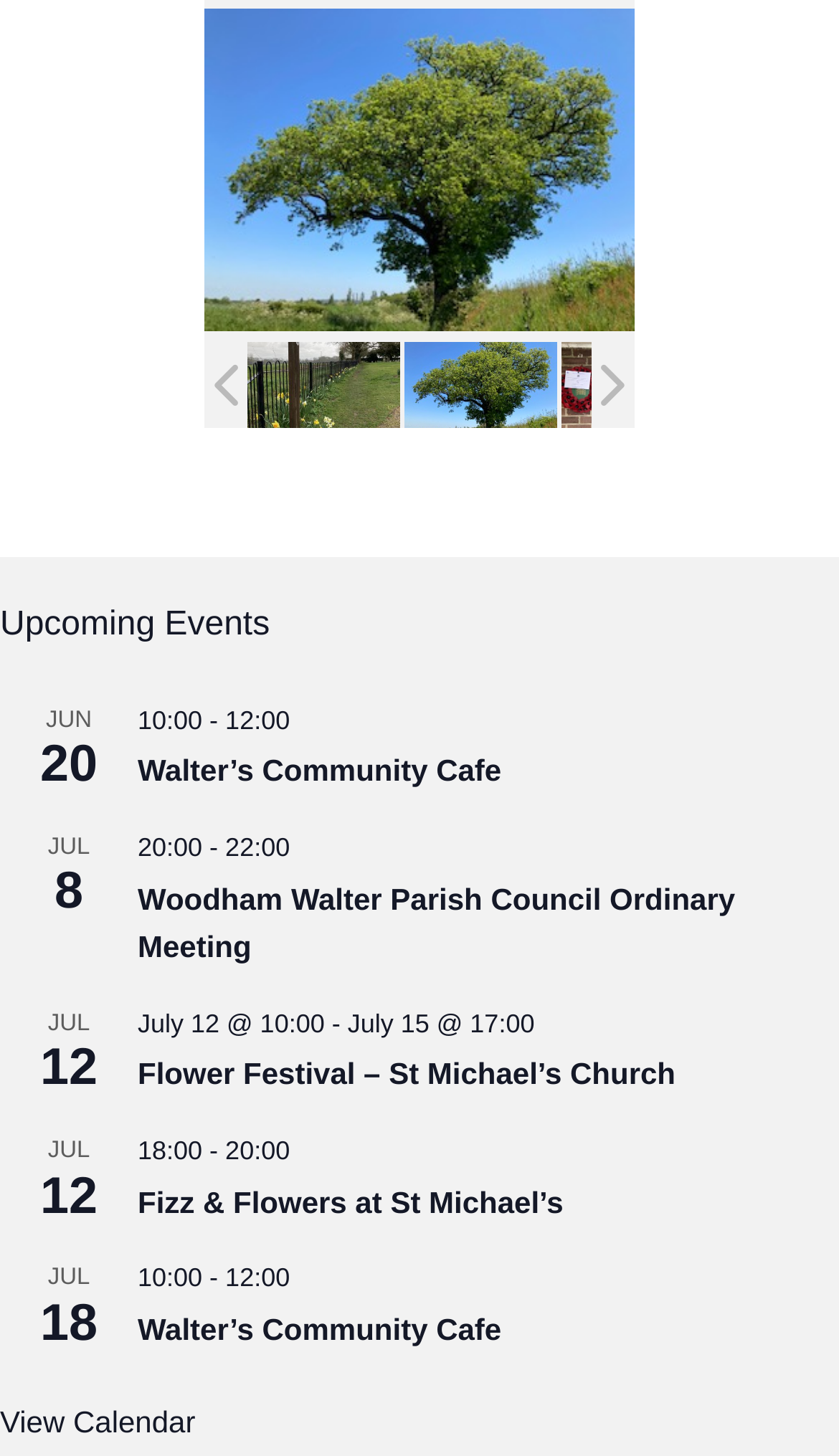Use a single word or phrase to respond to the question:
What is the event on June 20?

Upcoming event